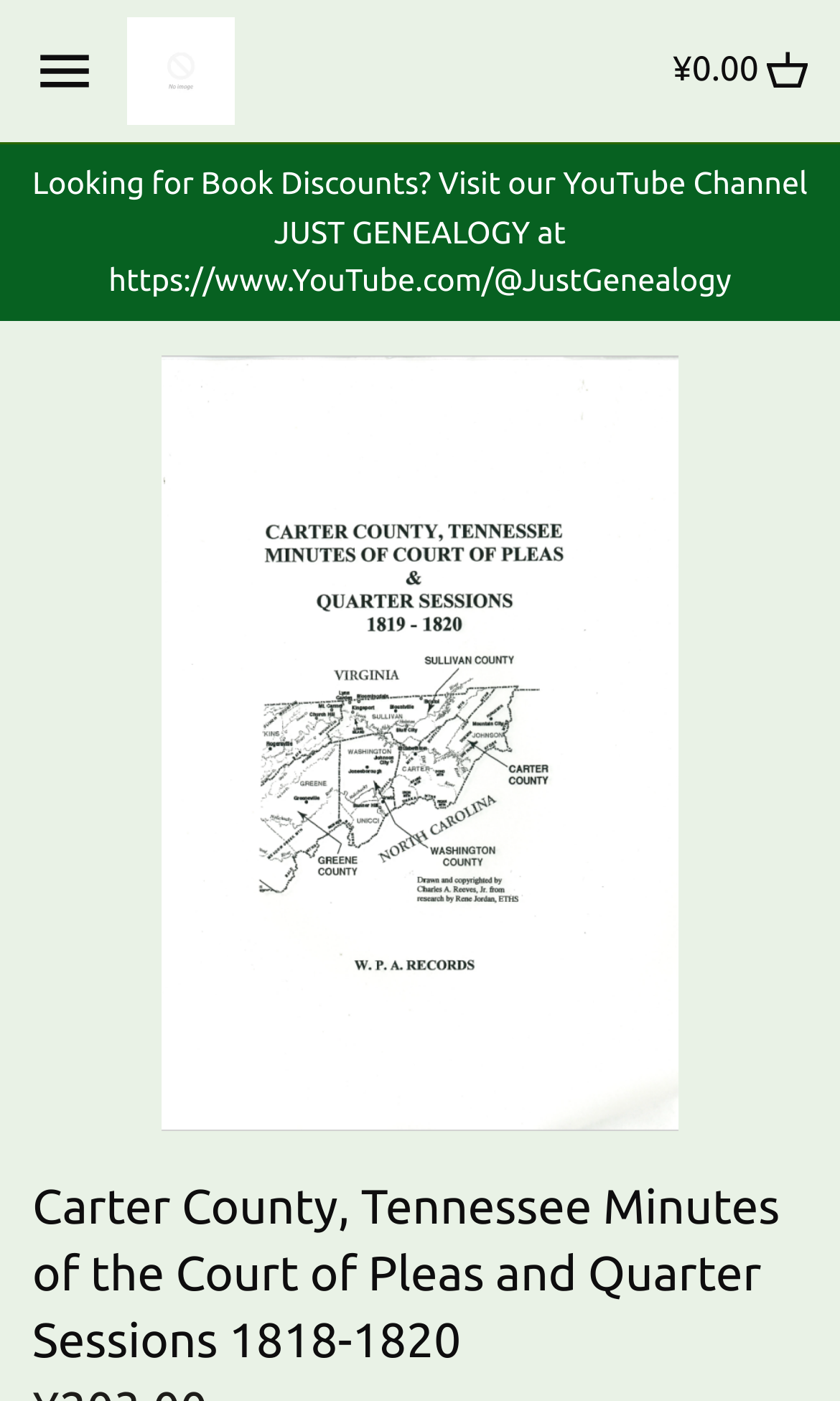Predict the bounding box for the UI component with the following description: "I need help".

None